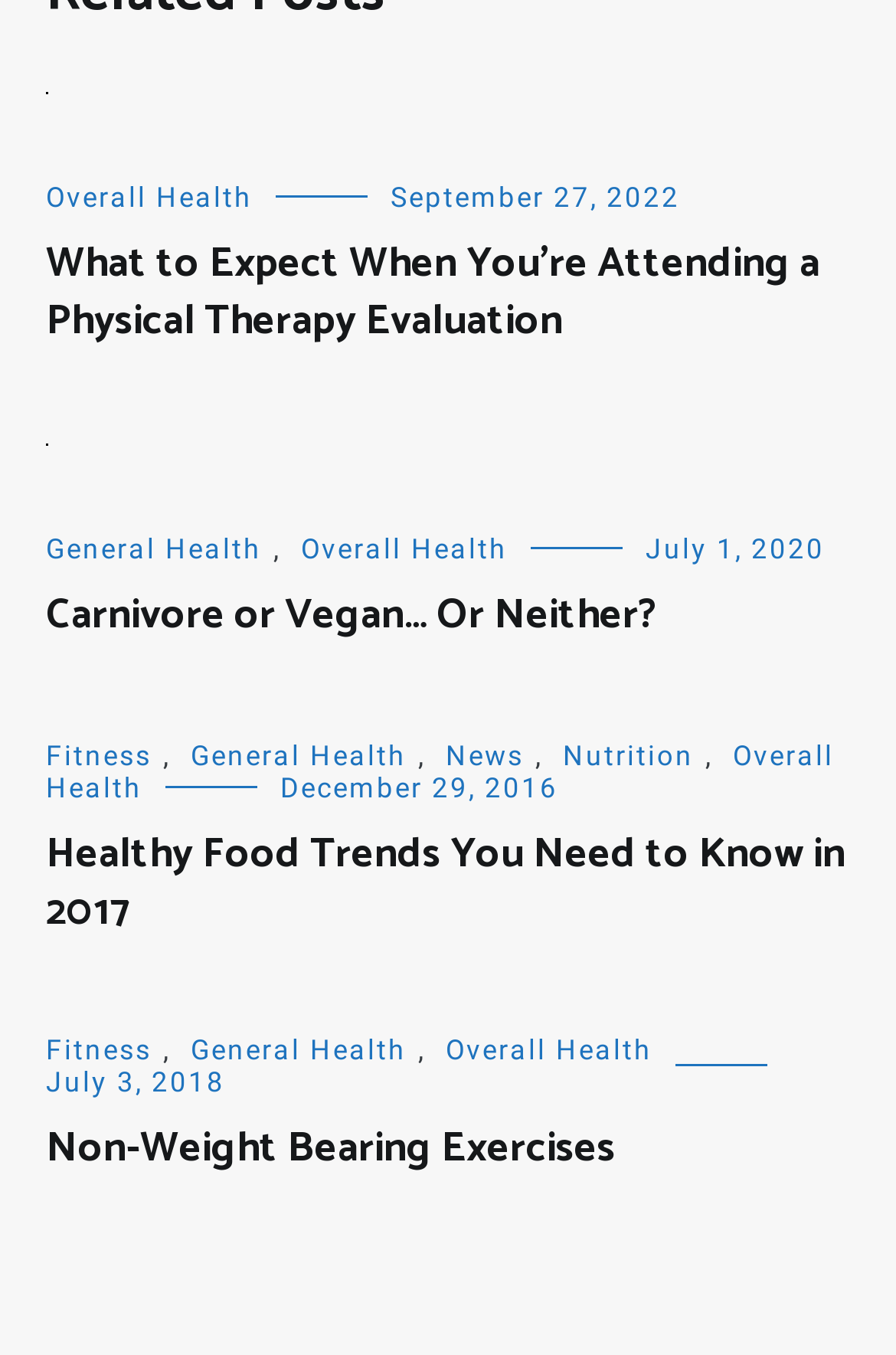Reply to the question with a single word or phrase:
What is the category of the first article?

Overall Health